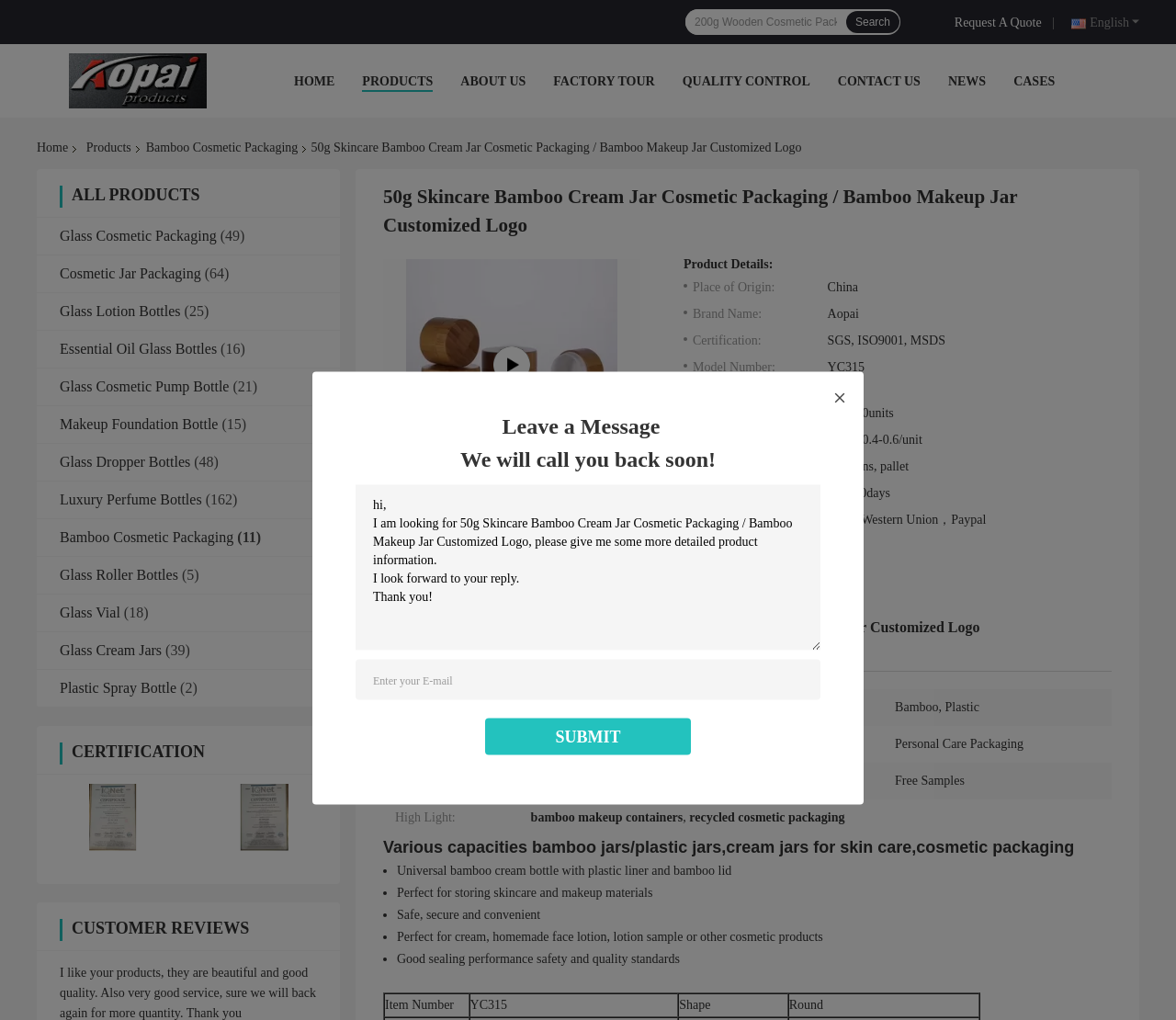Pinpoint the bounding box coordinates of the element you need to click to execute the following instruction: "Leave a message". The bounding box should be represented by four float numbers between 0 and 1, in the format [left, top, right, bottom].

[0.427, 0.406, 0.561, 0.429]